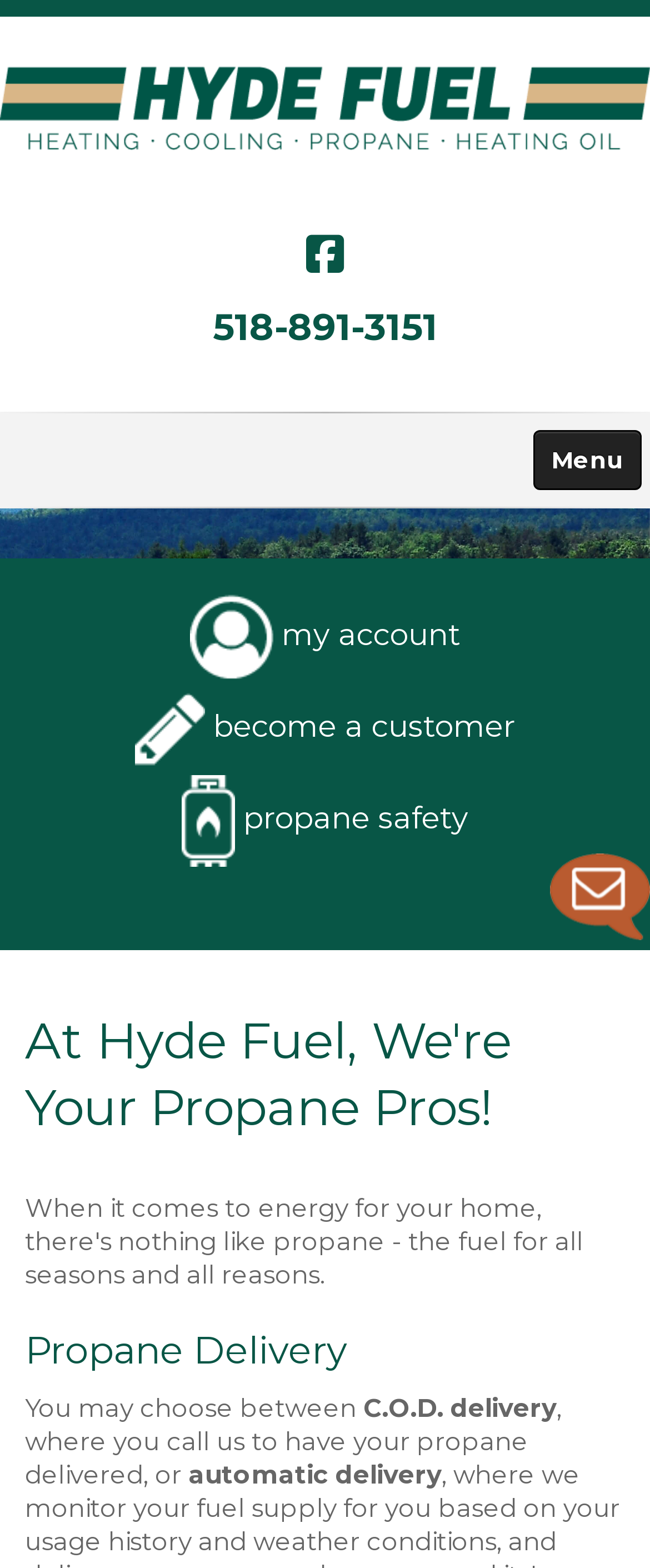What is the location of the company?
Look at the screenshot and provide an in-depth answer.

The location of the company is obtained from the title of the webpage, which is 'Propane Company in Saranac Lake | Emergency Propane Service | Hyde Fuel'.